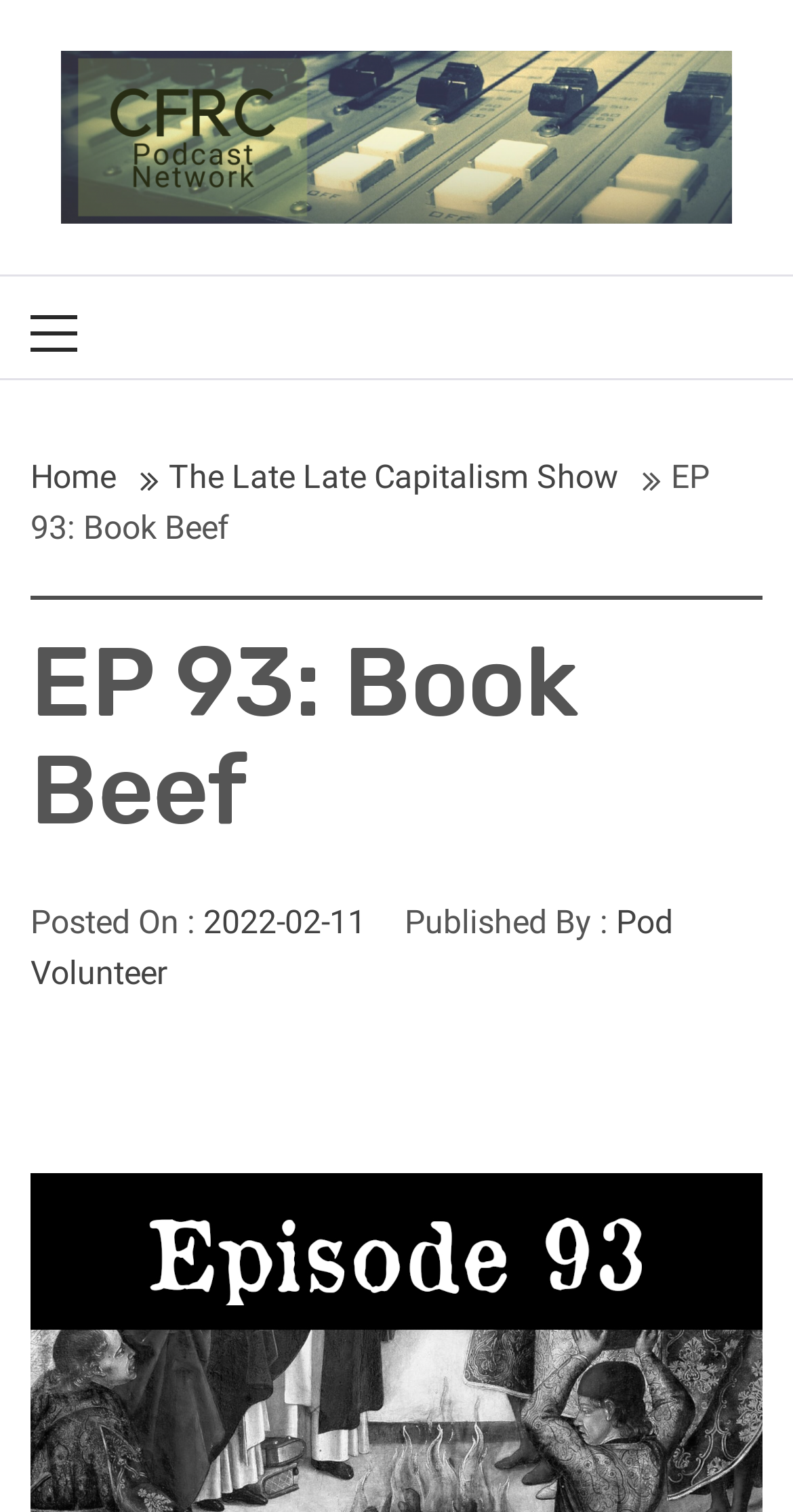From the image, can you give a detailed response to the question below:
Who published the episode?

I found the answer by looking at the text 'Published By :' and the link next to it, which has the text 'Pod Volunteer'.